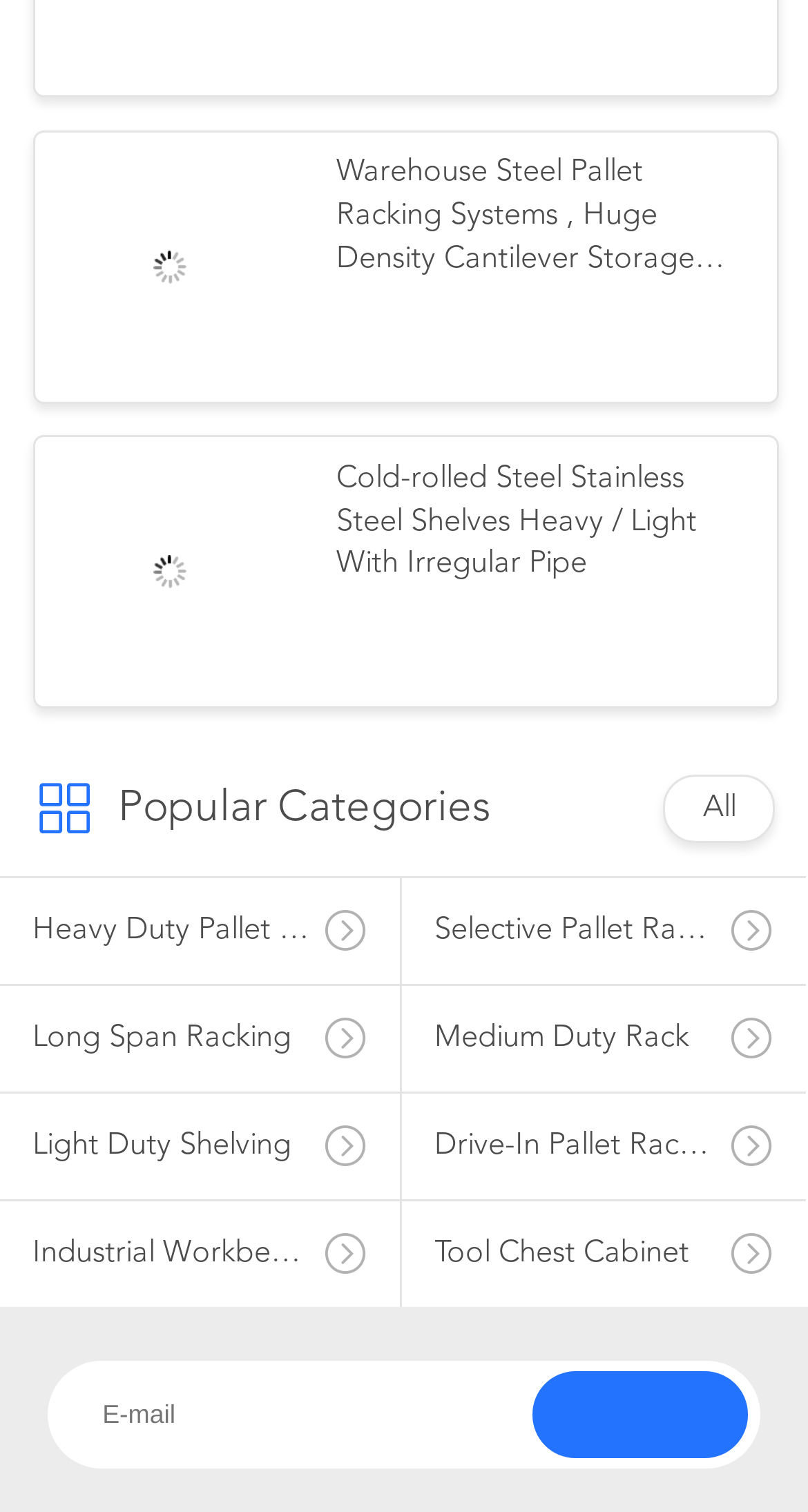Identify the bounding box for the UI element specified in this description: "Heavy Duty Pallet Racking". The coordinates must be four float numbers between 0 and 1, formatted as [left, top, right, bottom].

[0.0, 0.581, 0.495, 0.684]